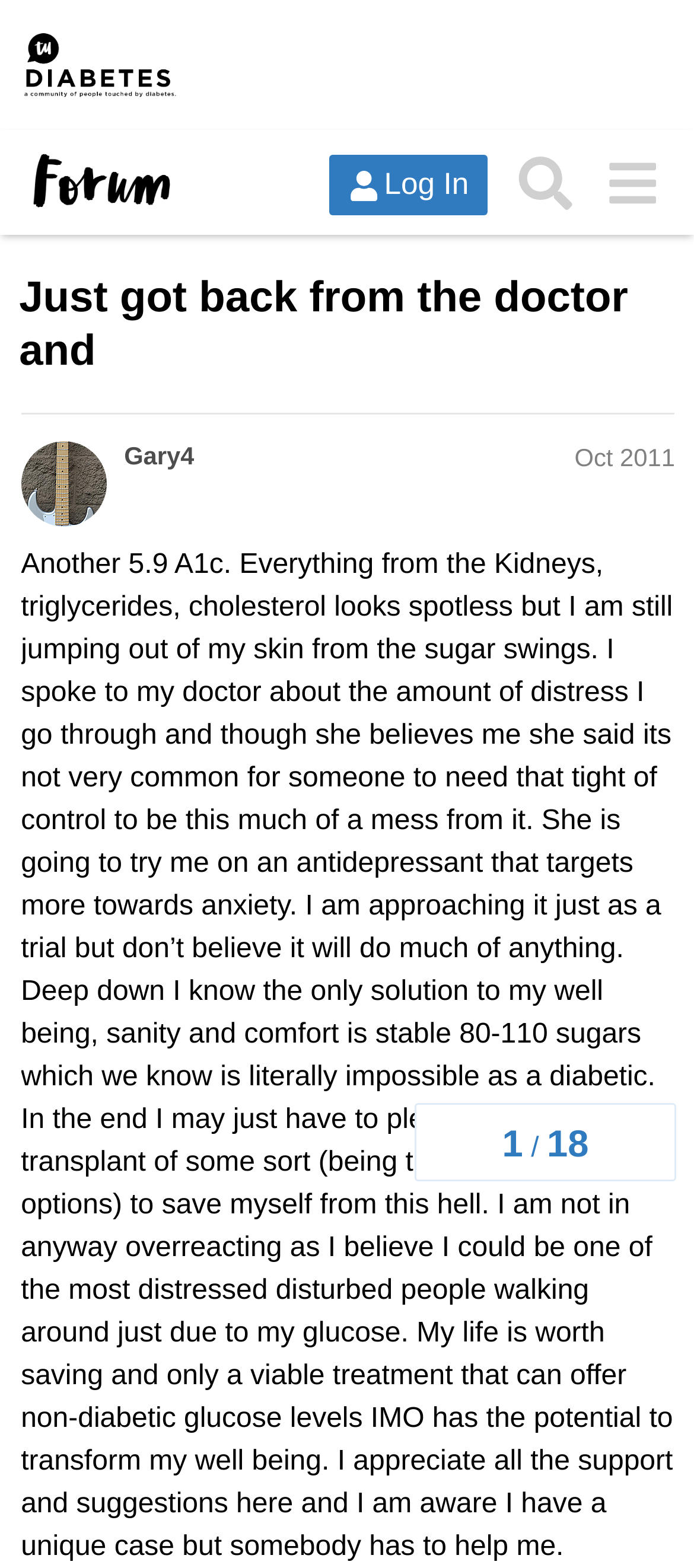What is the author's username?
Using the image as a reference, answer the question with a short word or phrase.

Gary4